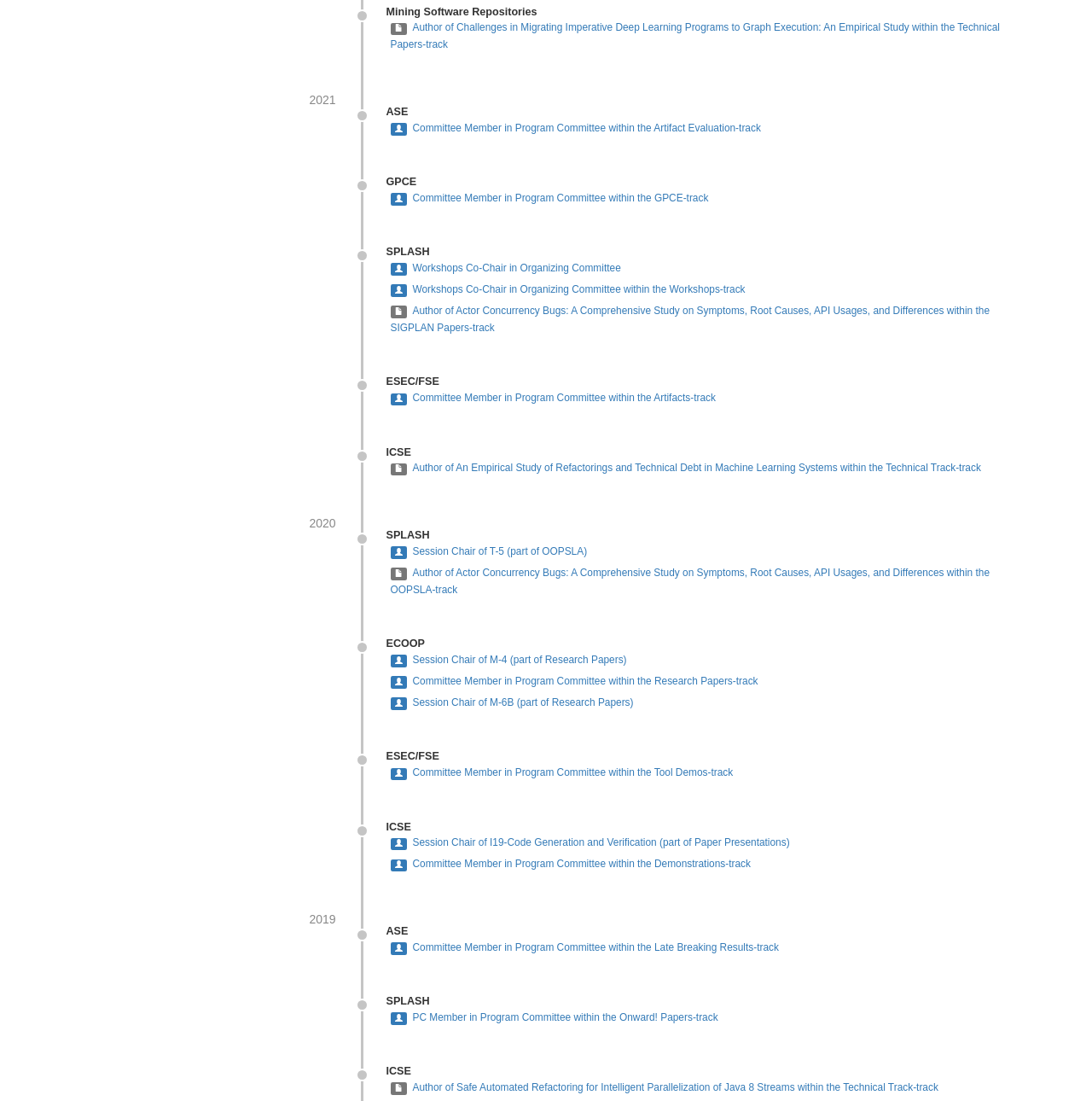Please identify the bounding box coordinates of the area I need to click to accomplish the following instruction: "Open the search".

None